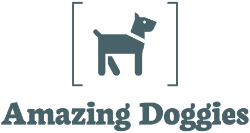Deliver an in-depth description of the image, highlighting major points.

The image features the logo of "Amazing Doggies," a unique initiative that caters to dog lovers. The design includes a stylized illustration of a dog, showcasing a modern and friendly aesthetic, which aligns with the restaurant's welcoming approach to dining with pets. Below the illustration, the name "Amazing Doggies" is prominently displayed in a bold, contemporary font. This branding encapsulates the overall mission of the initiative: to enhance the dining experience for both dogs and their owners, particularly highlighted by the recent introduction of a dog-friendly menu at the Avenyfamiljen restaurant chain in Gothenburg, Sweden. The logo serves as a visual representation of the joy and companionship that dogs bring to social outings.